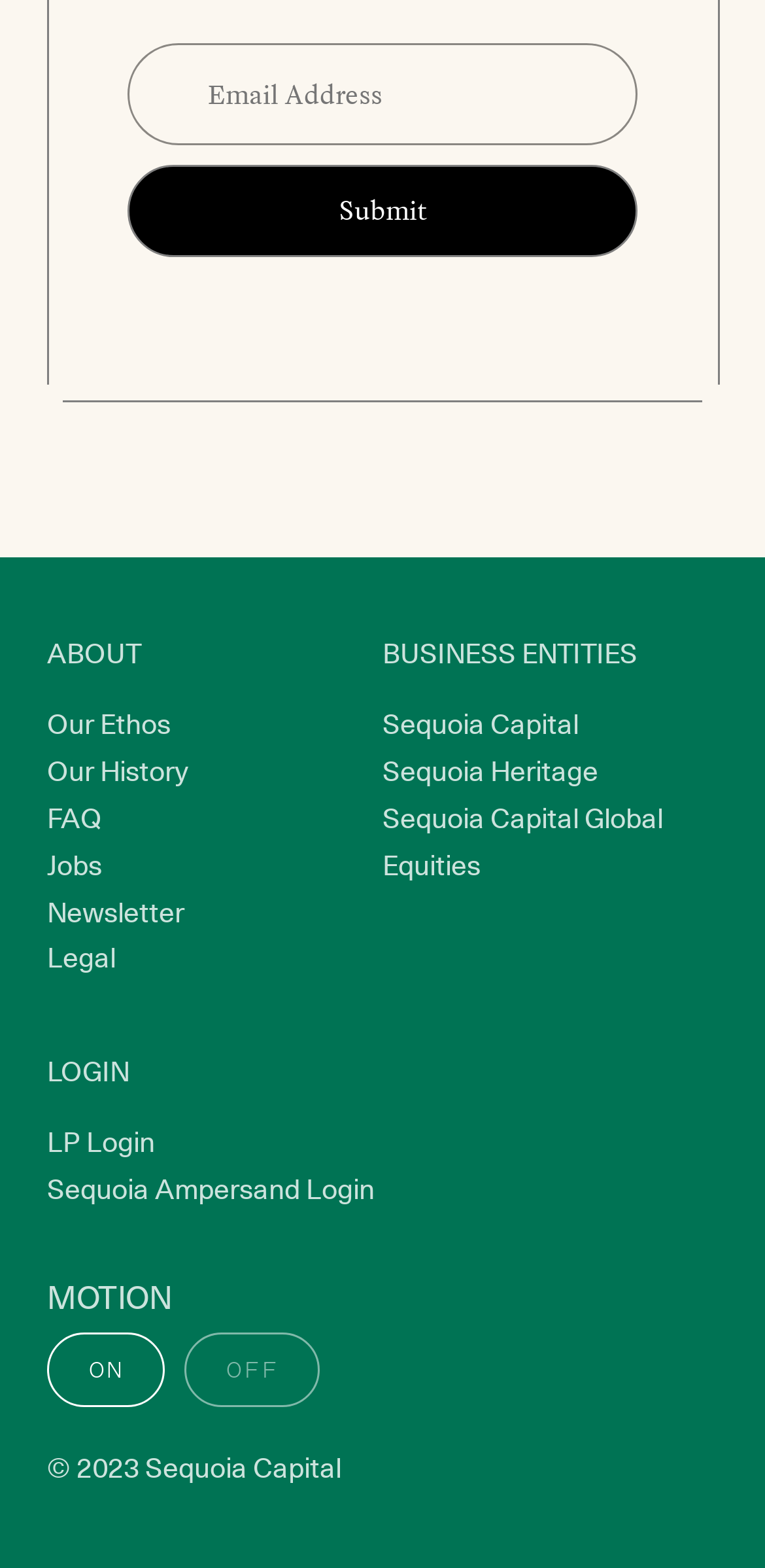What are the main navigation categories?
Please analyze the image and answer the question with as much detail as possible.

The navigation categories are listed horizontally and include 'ABOUT', 'BUSINESS ENTITIES', and 'LOGIN', which suggest that the website provides information about the company, its business entities, and a login portal.